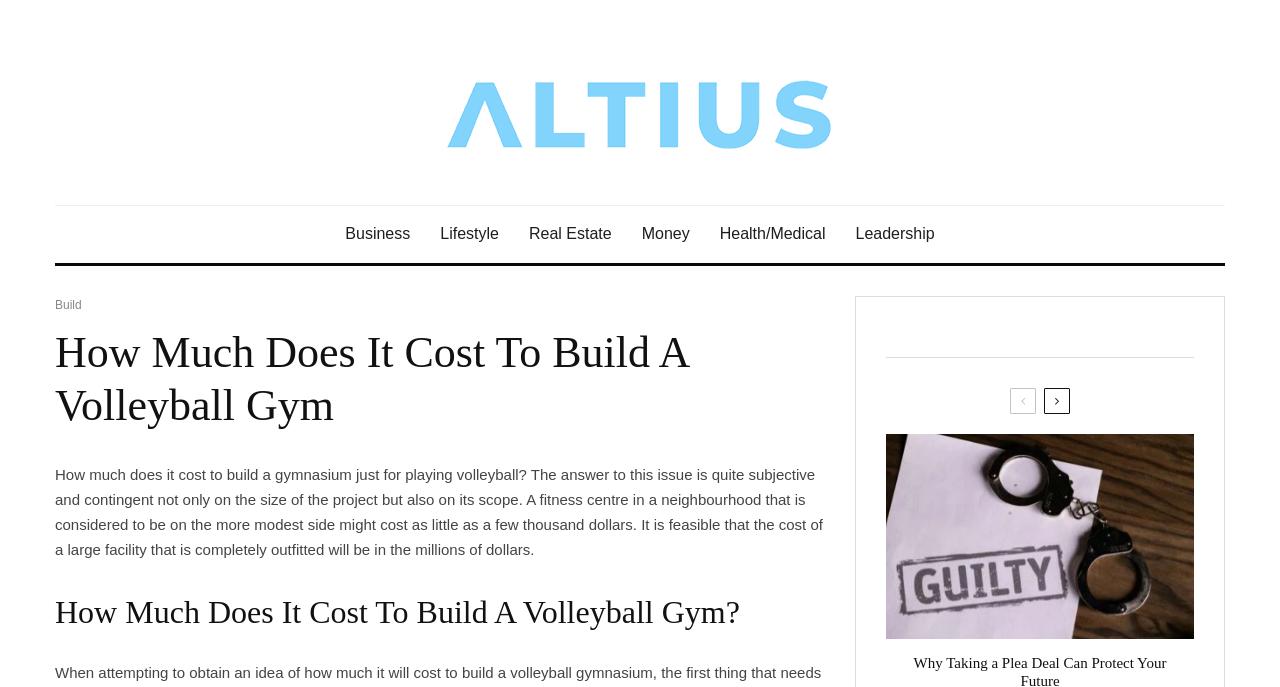Give a short answer to this question using one word or a phrase:
What is the minimum cost to build a modest volleyball gym?

a few thousand dollars